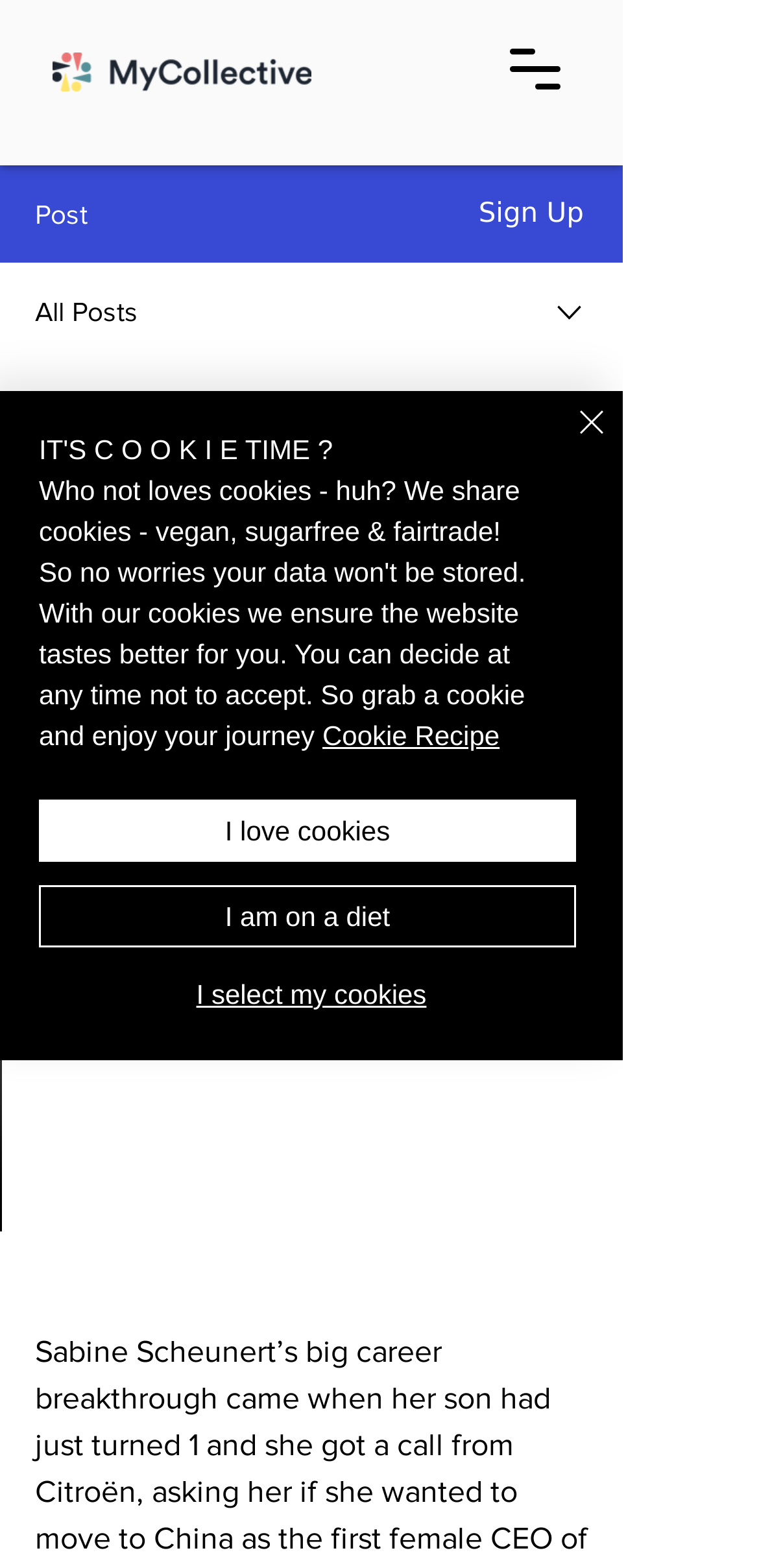What is the name of the person featured in the article?
Please look at the screenshot and answer in one word or a short phrase.

Sabine Scheunert